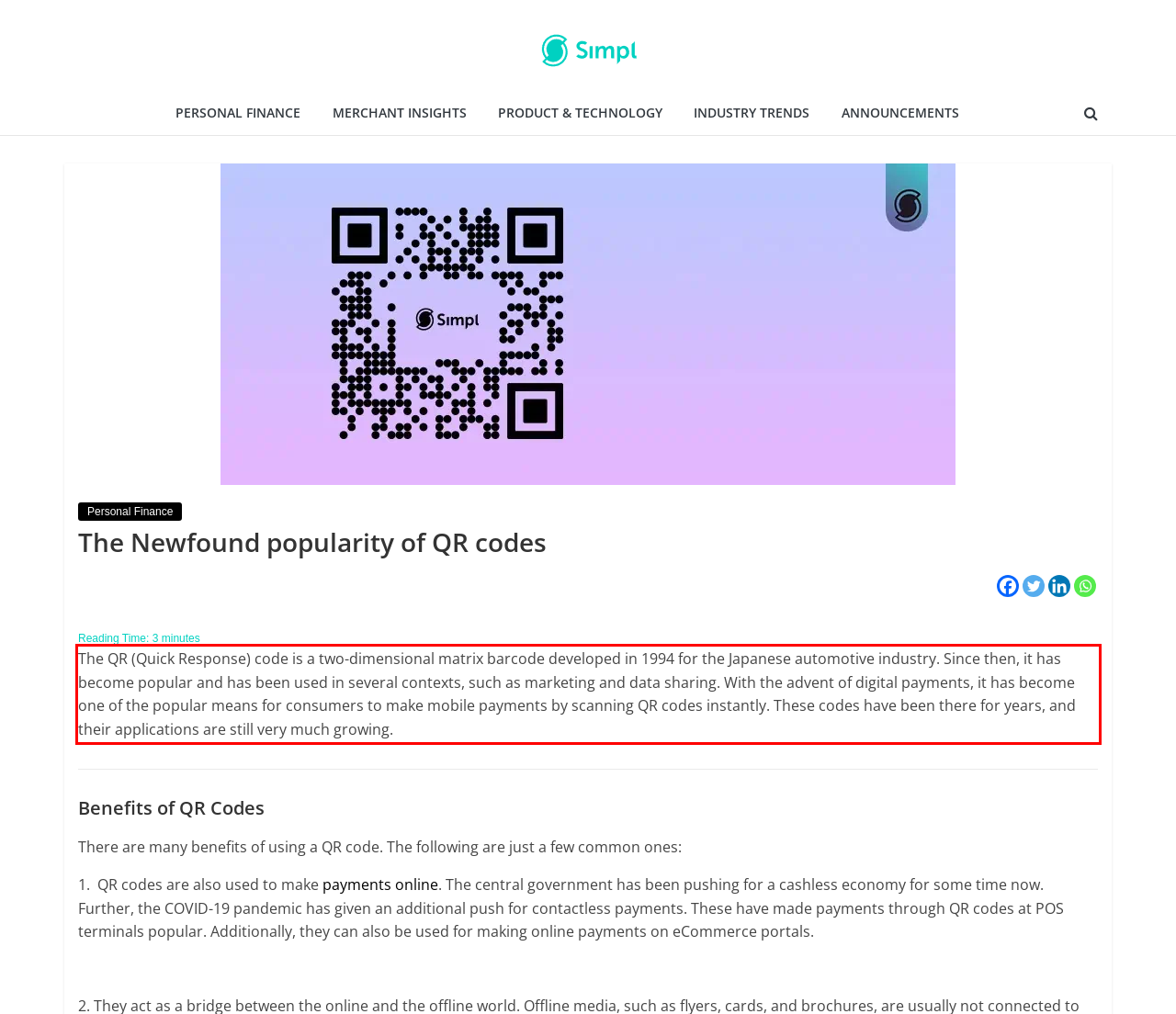Using the provided screenshot of a webpage, recognize and generate the text found within the red rectangle bounding box.

The QR (Quick Response) code is a two-dimensional matrix barcode developed in 1994 for the Japanese automotive industry. Since then, it has become popular and has been used in several contexts, such as marketing and data sharing. With the advent of digital payments, it has become one of the popular means for consumers to make mobile payments by scanning QR codes instantly. These codes have been there for years, and their applications are still very much growing.